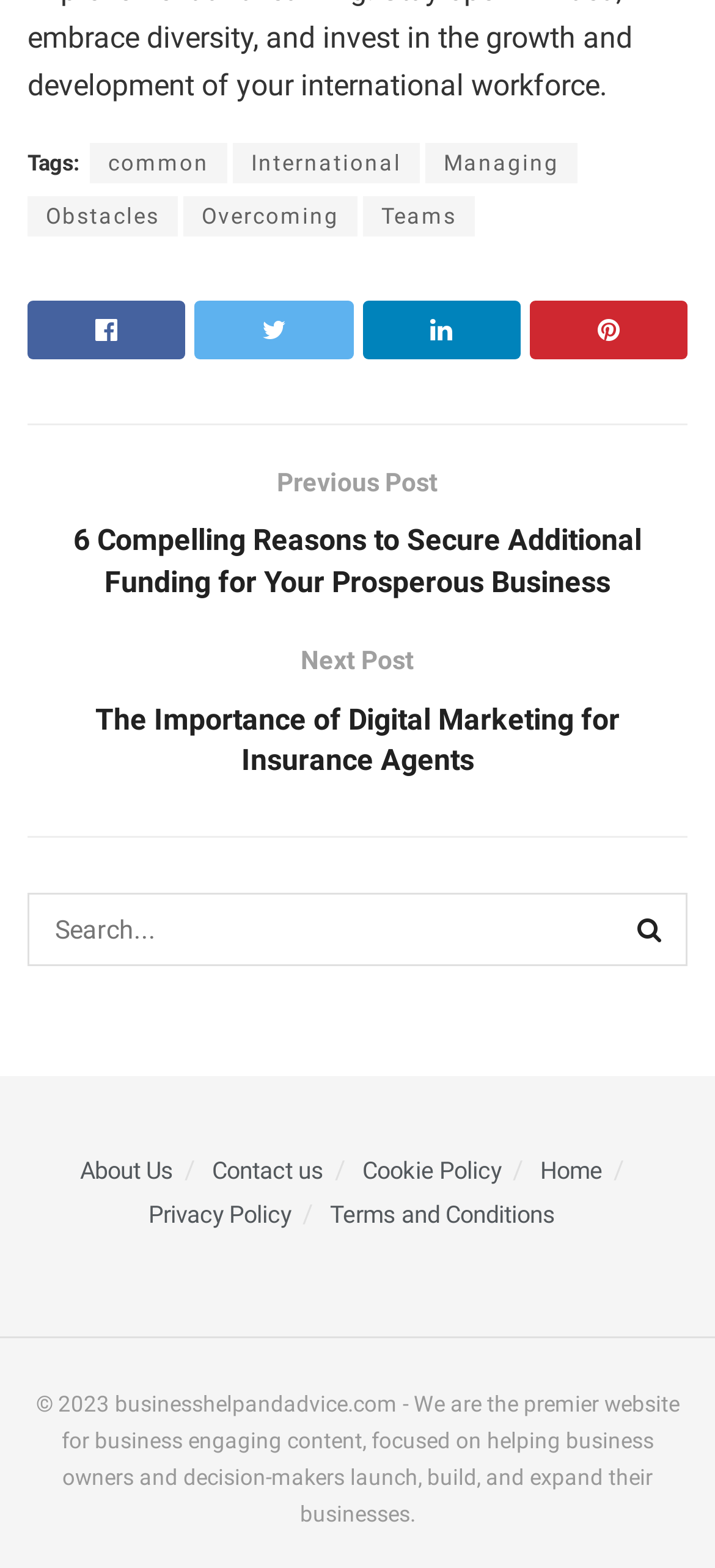Please find and report the bounding box coordinates of the element to click in order to perform the following action: "View April 2019". The coordinates should be expressed as four float numbers between 0 and 1, in the format [left, top, right, bottom].

None